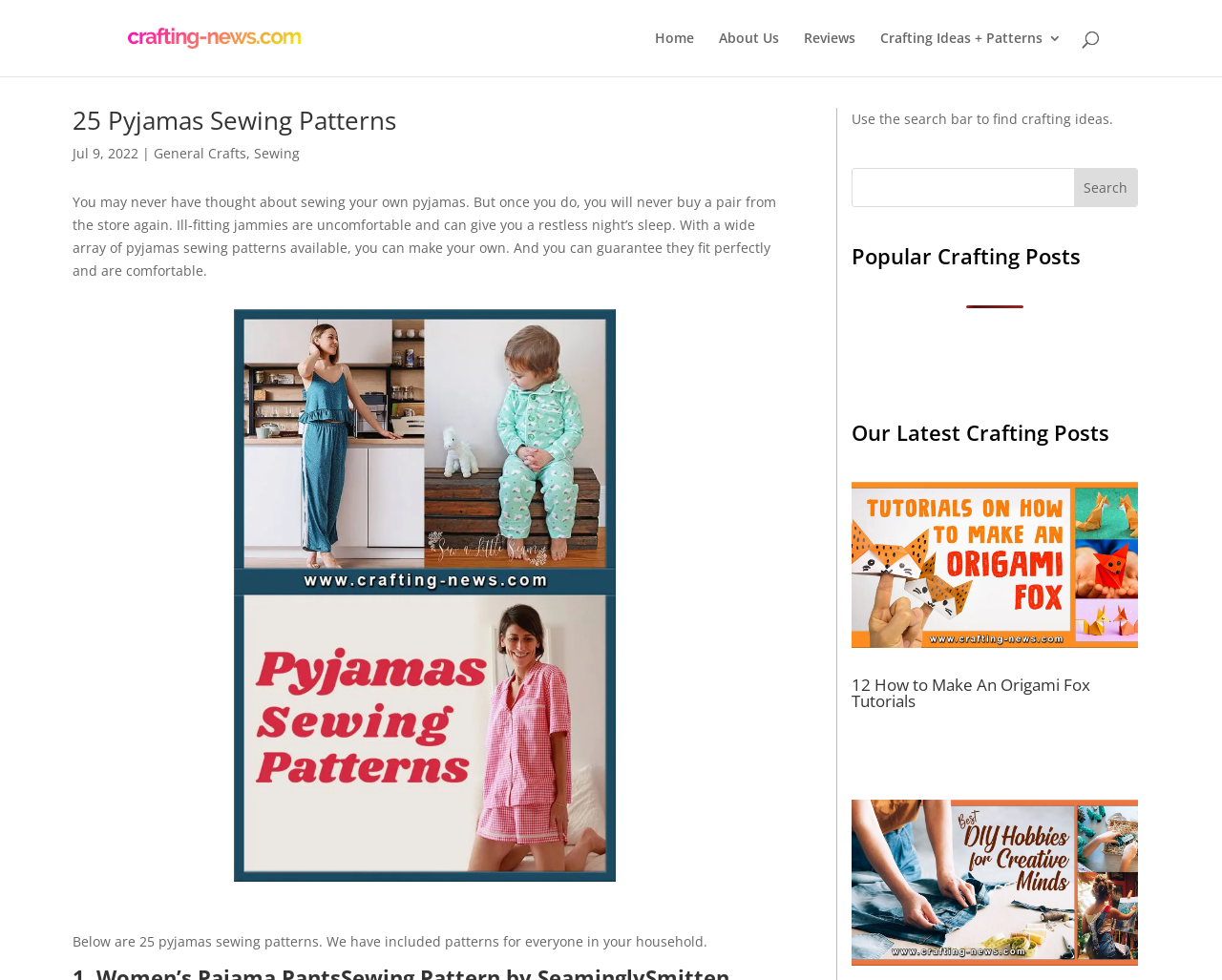Is there a search bar on the webpage? Look at the image and give a one-word or short phrase answer.

Yes